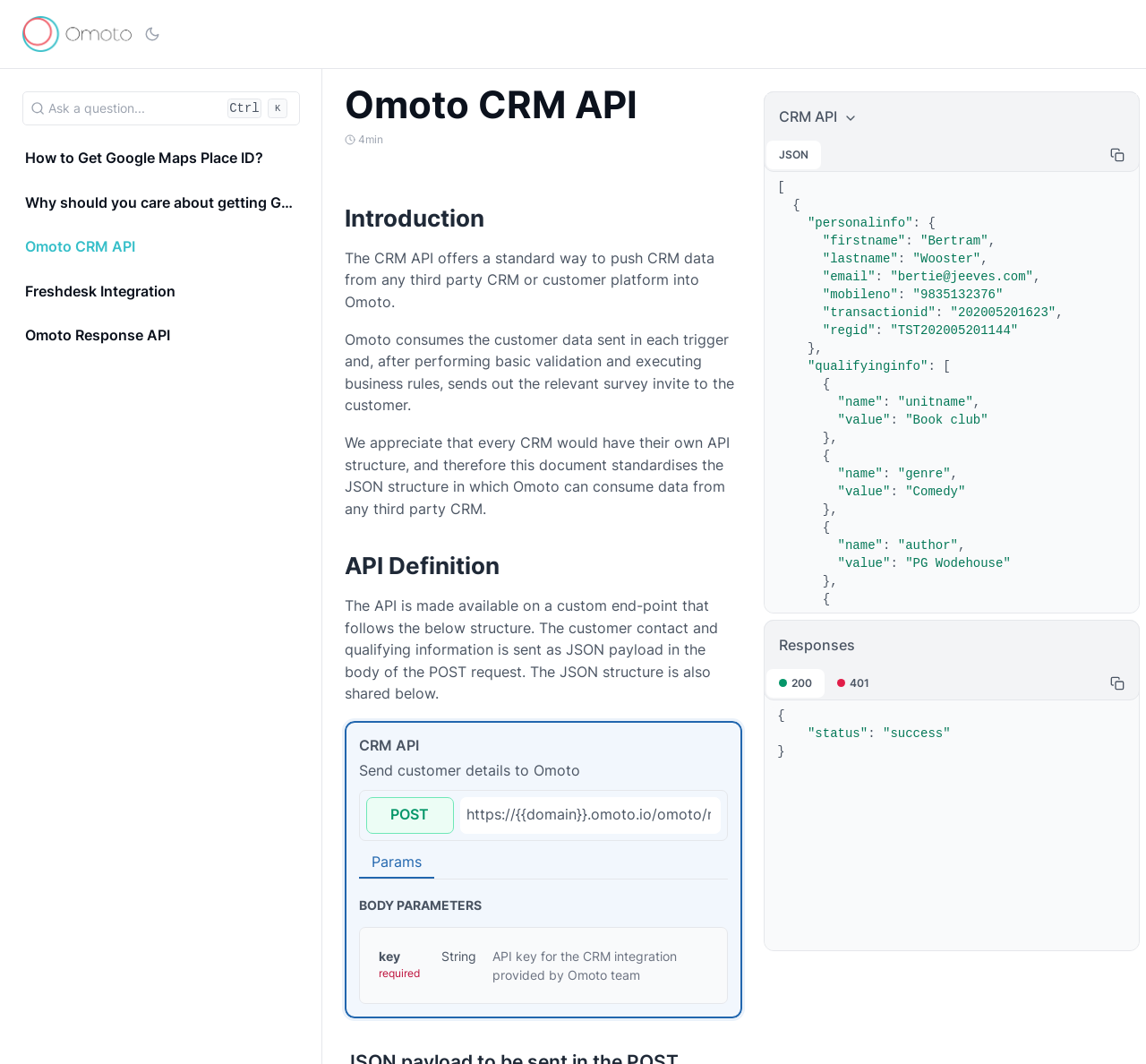Describe the webpage in detail, including text, images, and layout.

The webpage is titled "Omoto Docs" and appears to be a documentation page for the Omoto CRM API. At the top left corner, there is a website logo. Below the logo, there is a search bar with a placeholder text "Ask a question...".

The main content of the page is divided into several sections. The first section has a heading "Omoto CRM API" and contains a brief introduction to the API. Below the introduction, there are several links to different topics, including "How to Get Google Maps Place ID?", "Why should you care about getting Google reviews from your customers?", "Omoto CRM API", "Freshdesk Integration", and "Omoto Response API".

The next section has a heading "Introduction" and provides a detailed description of the Omoto CRM API, including its purpose and functionality. This section also contains several paragraphs of text explaining how the API works.

The following section has a heading "API Definition" and provides technical details about the API, including its endpoint structure and JSON payload. This section also contains a link to a CRM API endpoint and several text boxes for inputting API endpoint details.

The page also has a section dedicated to JSON examples, with a sample JSON payload provided. Additionally, there is a section on responses, which includes a 401 error response example.

Throughout the page, there are several images, including a website logo, icons, and other graphics. The layout of the page is organized, with clear headings and concise text, making it easy to navigate and understand.